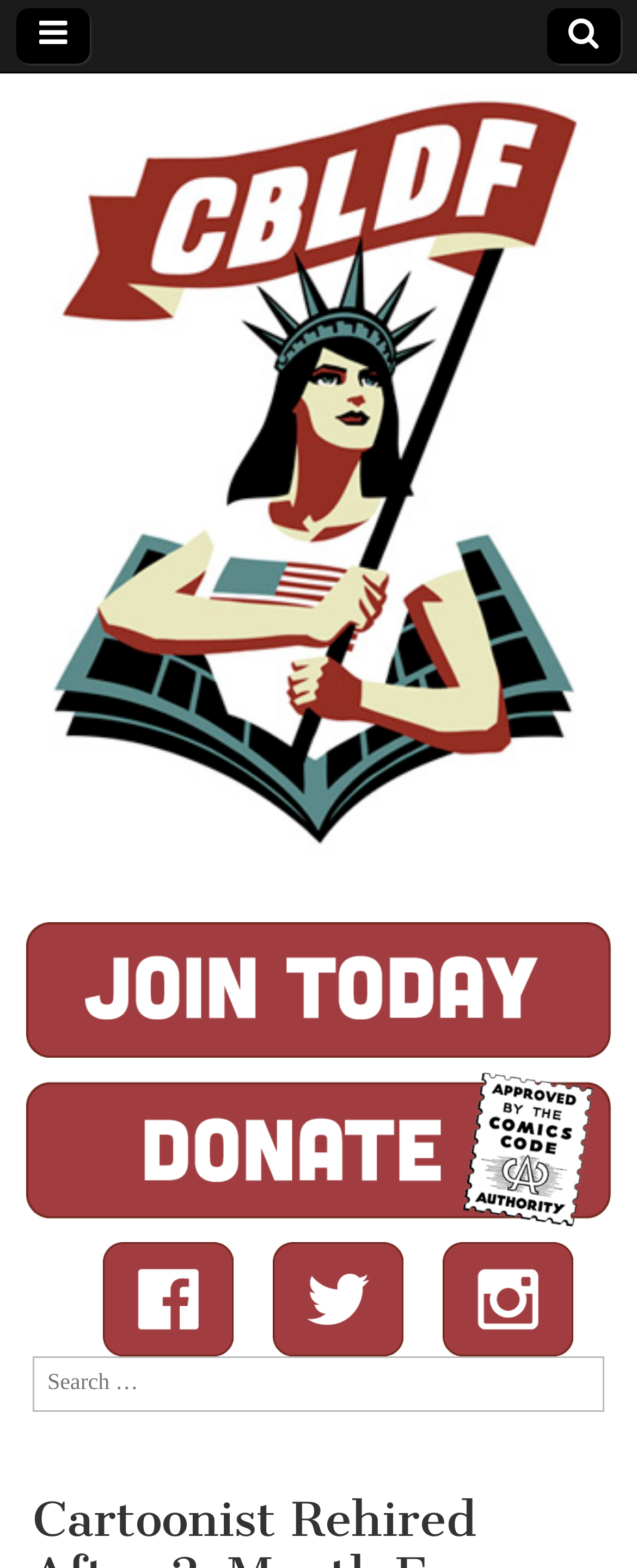Calculate the bounding box coordinates for the UI element based on the following description: "Comic Book Legal Defense Fund". Ensure the coordinates are four float numbers between 0 and 1, i.e., [left, top, right, bottom].

[0.051, 0.078, 0.564, 0.328]